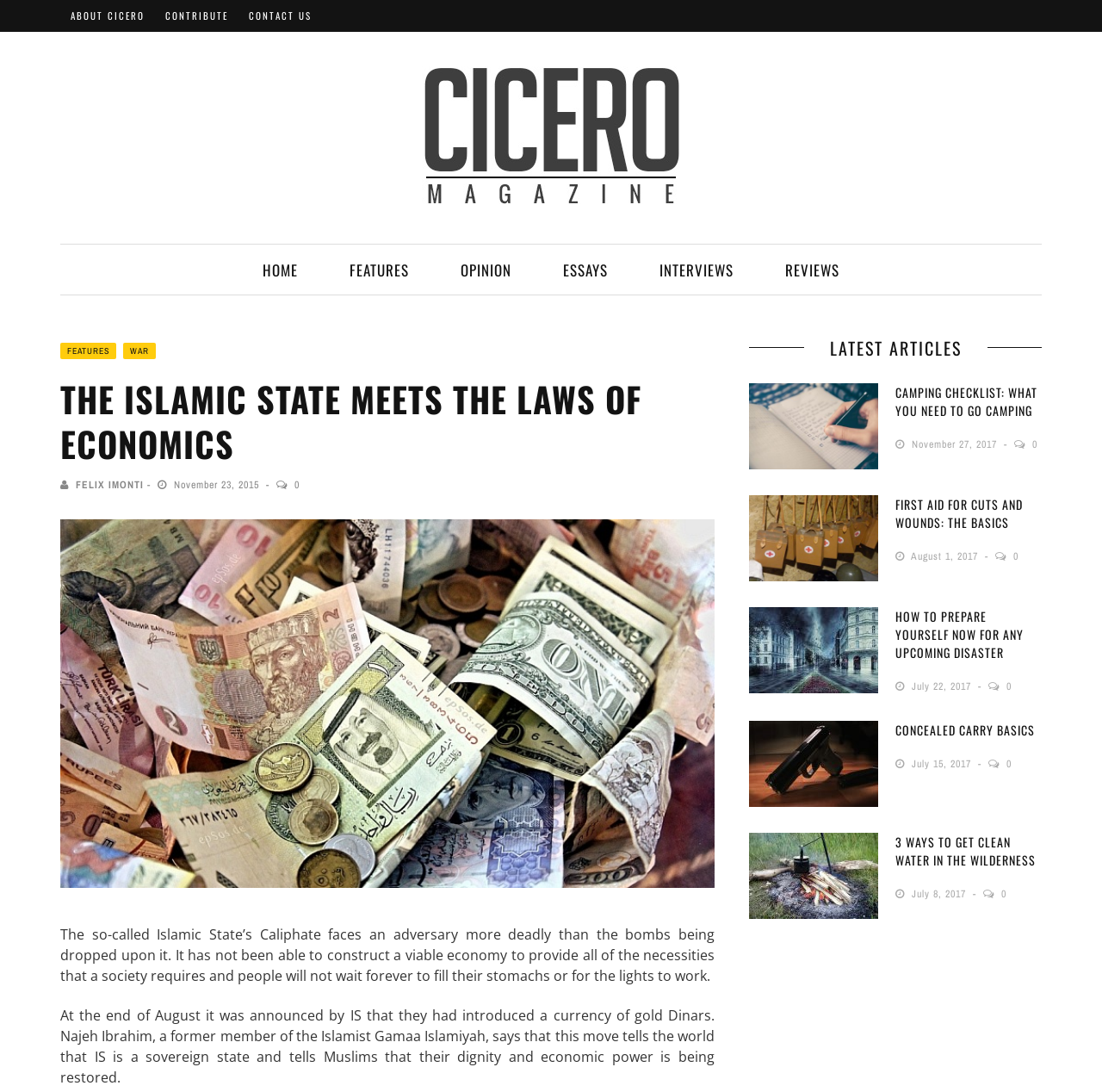Given the element description: "alt="logo"", predict the bounding box coordinates of this UI element. The coordinates must be four float numbers between 0 and 1, given as [left, top, right, bottom].

[0.383, 0.061, 0.617, 0.19]